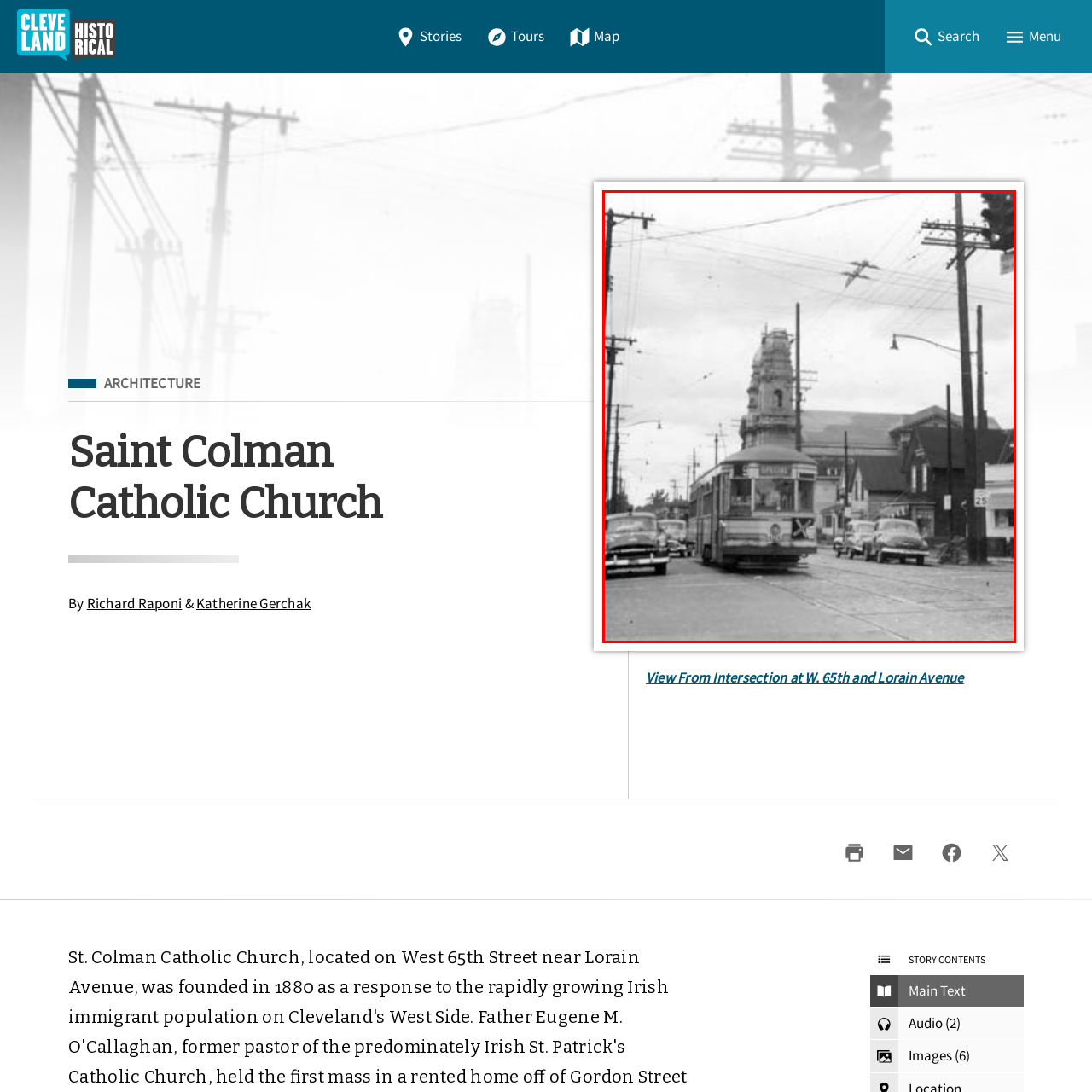Create an extensive caption describing the content of the image outlined in red.

The image captures a historic scene from Cleveland, showcasing a street bustling with activity. In the foreground, a vintage streetcar, proudly displaying a 'Special' route sign and adorned with an "X" emblem, makes its way along the tracks. Surrounding the streetcar, classic mid-20th-century automobiles line the streets, evoking a sense of nostalgia for a bygone era of transportation.

To the left, the prominent architecture of a building rises above the street, featuring an ornate clock tower, which adds character to the urban landscape. Additional structures, including houses with pitched roofs, are visible in the background, indicating a vibrant neighborhood scene. Overhead, power lines stretch across the sky, contributing to the historical ambiance of the photograph. The overall composition evokes a sense of life and movement, reflecting the everyday hustle of city life during that time.